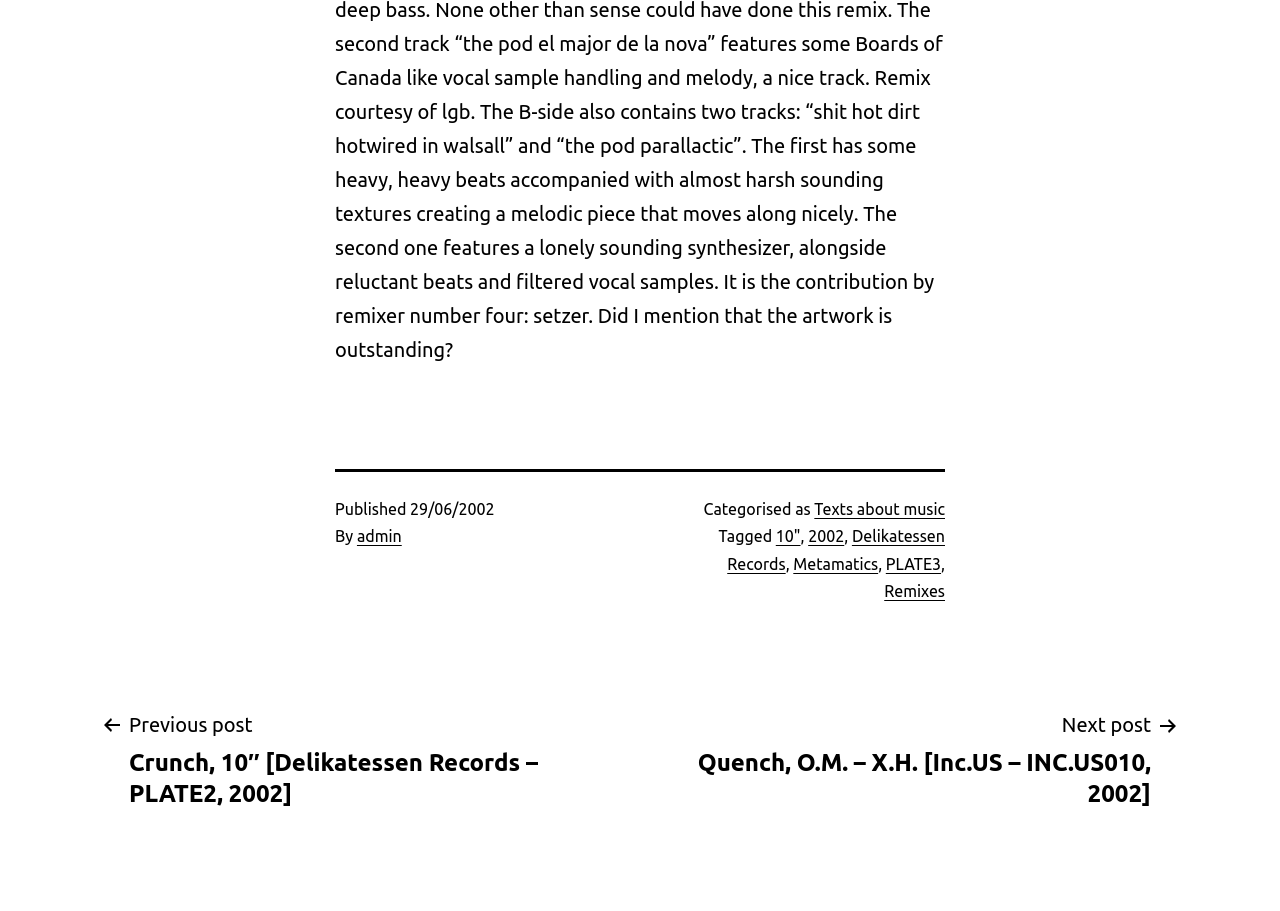Please find the bounding box for the UI component described as follows: "admin".

[0.279, 0.579, 0.314, 0.599]